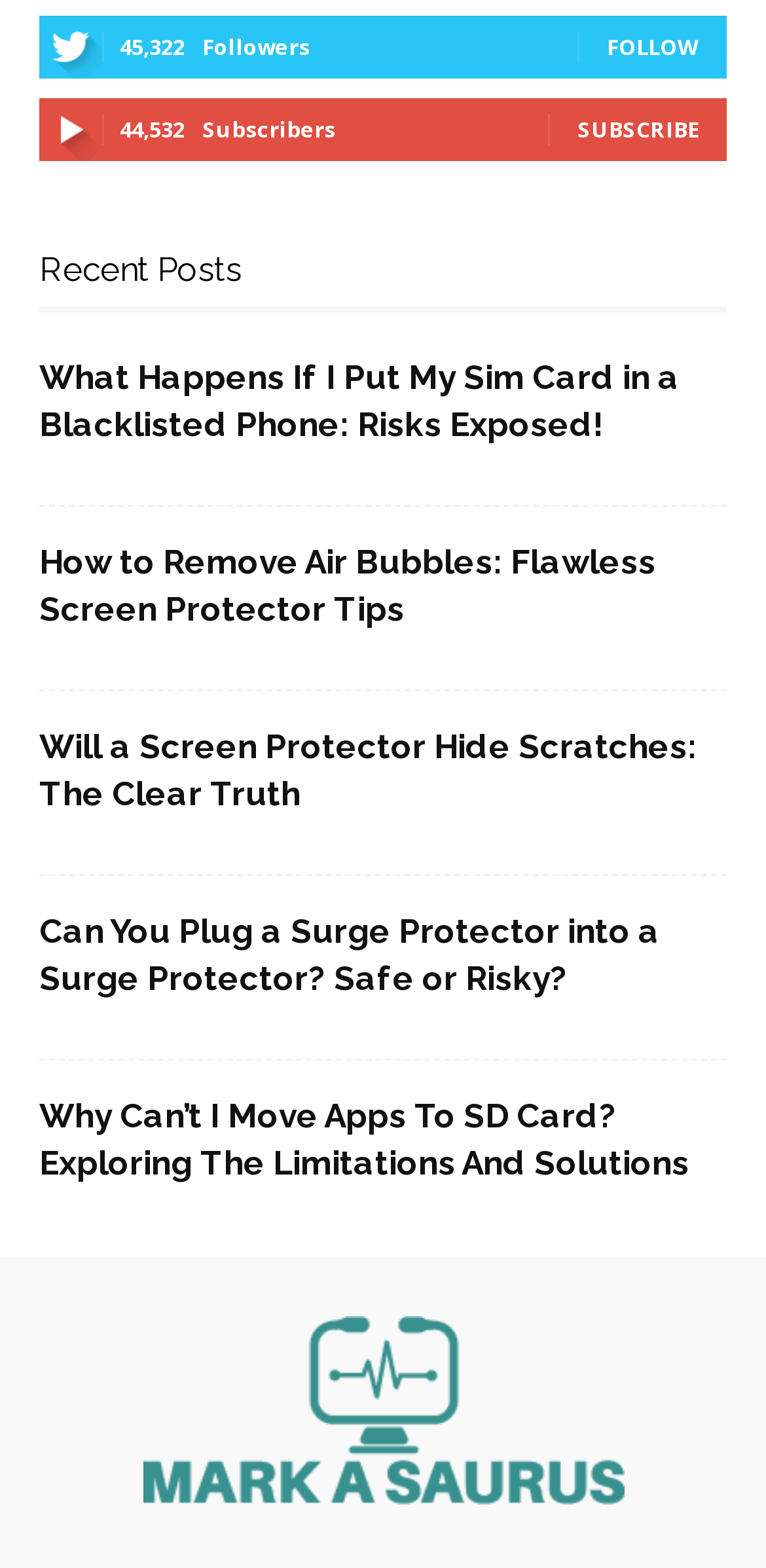Pinpoint the bounding box coordinates of the clickable area necessary to execute the following instruction: "Subscribe". The coordinates should be given as four float numbers between 0 and 1, namely [left, top, right, bottom].

[0.754, 0.072, 0.913, 0.091]